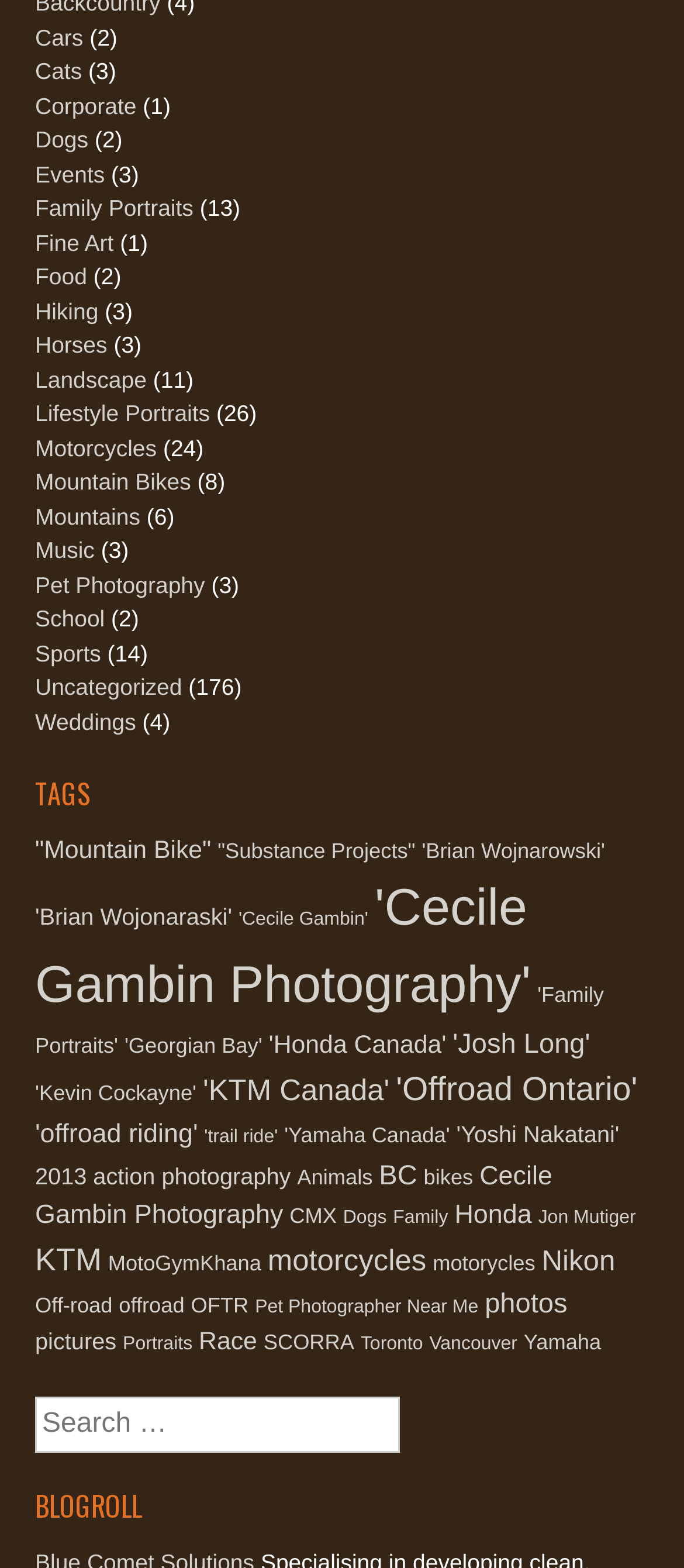Please find the bounding box coordinates of the element that must be clicked to perform the given instruction: "Click on 'Pet Photographer Near Me' (3 items)". The coordinates should be four float numbers from 0 to 1, i.e., [left, top, right, bottom].

[0.373, 0.826, 0.699, 0.84]